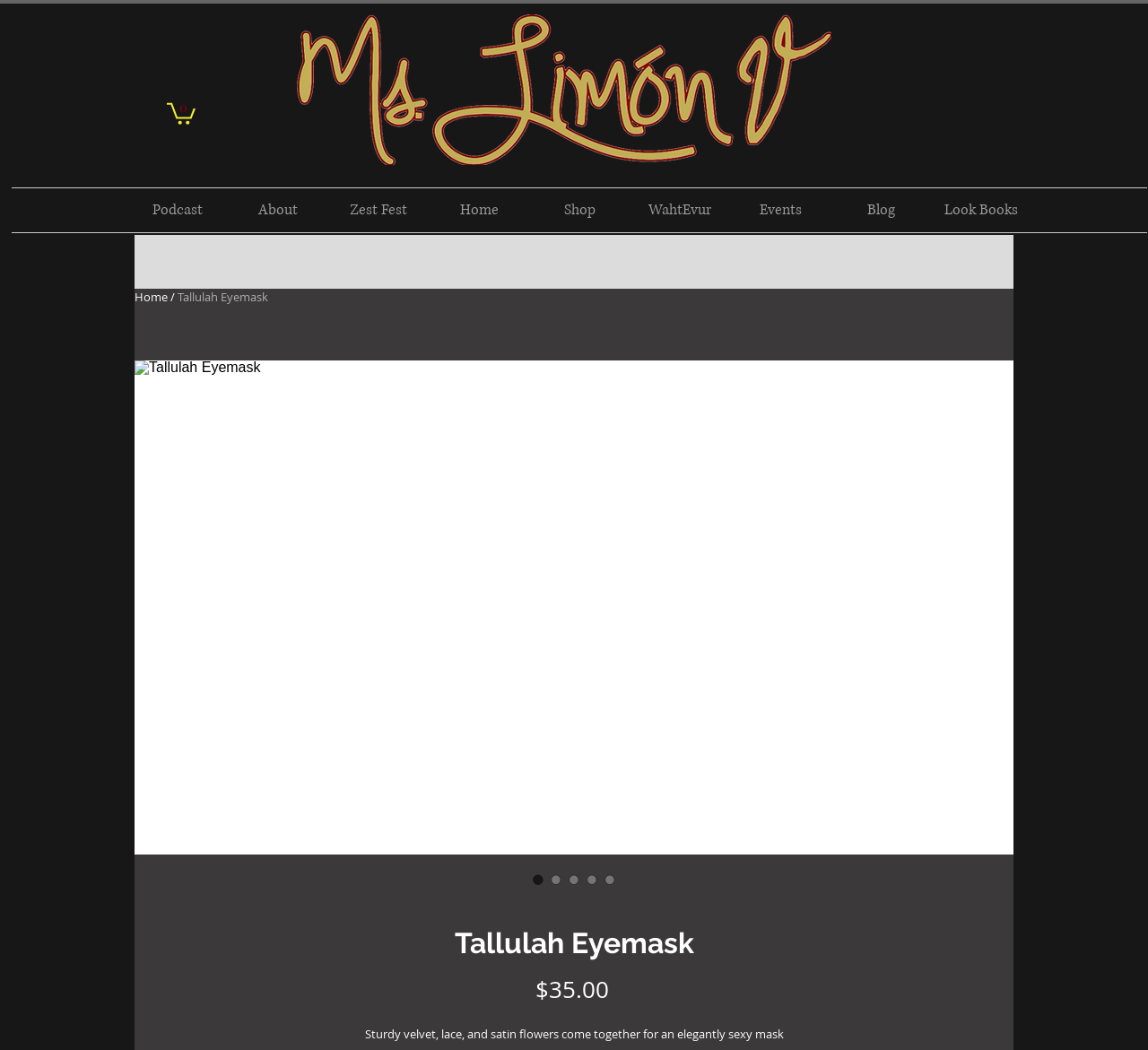Kindly determine the bounding box coordinates for the clickable area to achieve the given instruction: "View the price".

[0.466, 0.928, 0.53, 0.958]